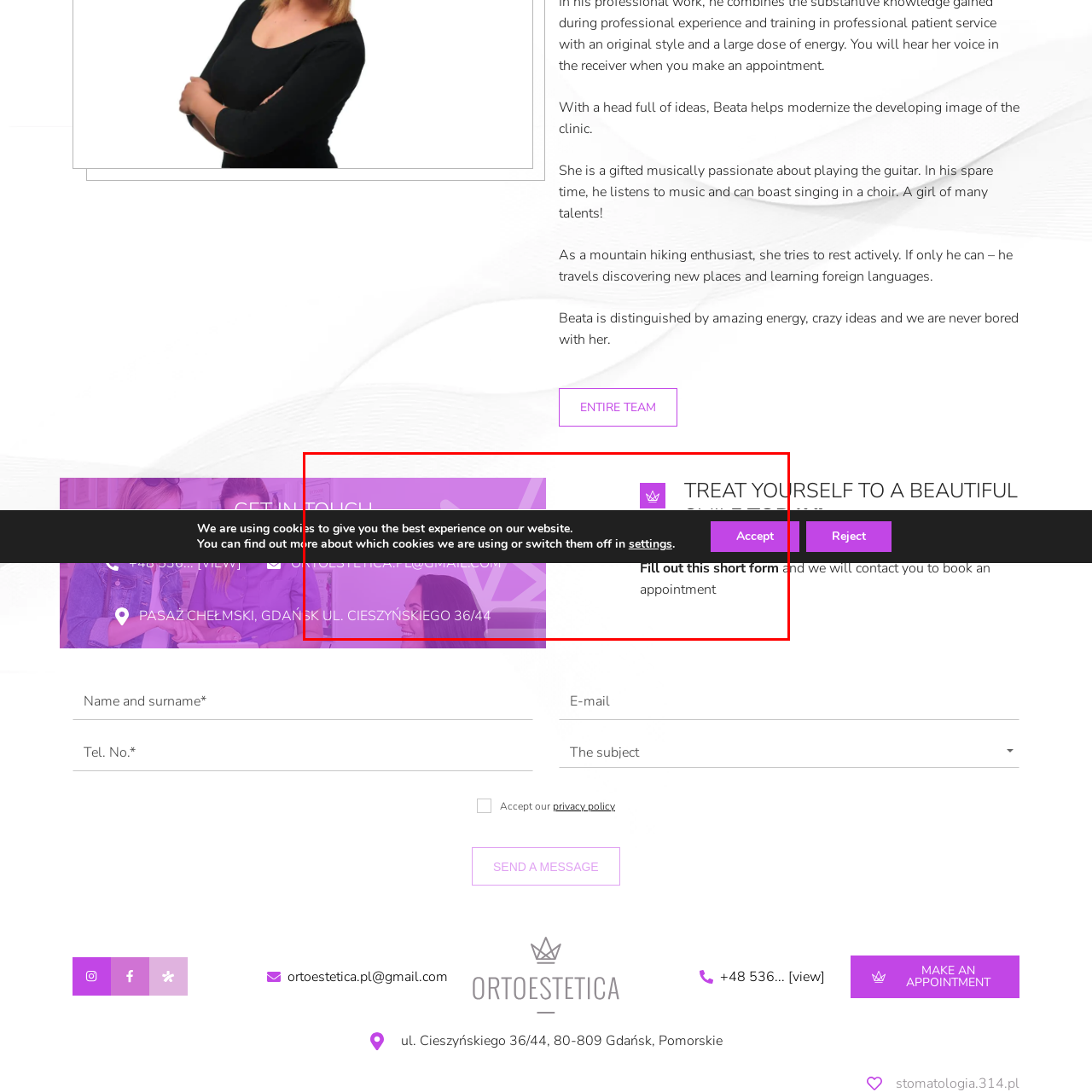Check the area bordered by the red box and provide a single word or phrase as the answer to the question: What is the color of the background?

Vibrant purple